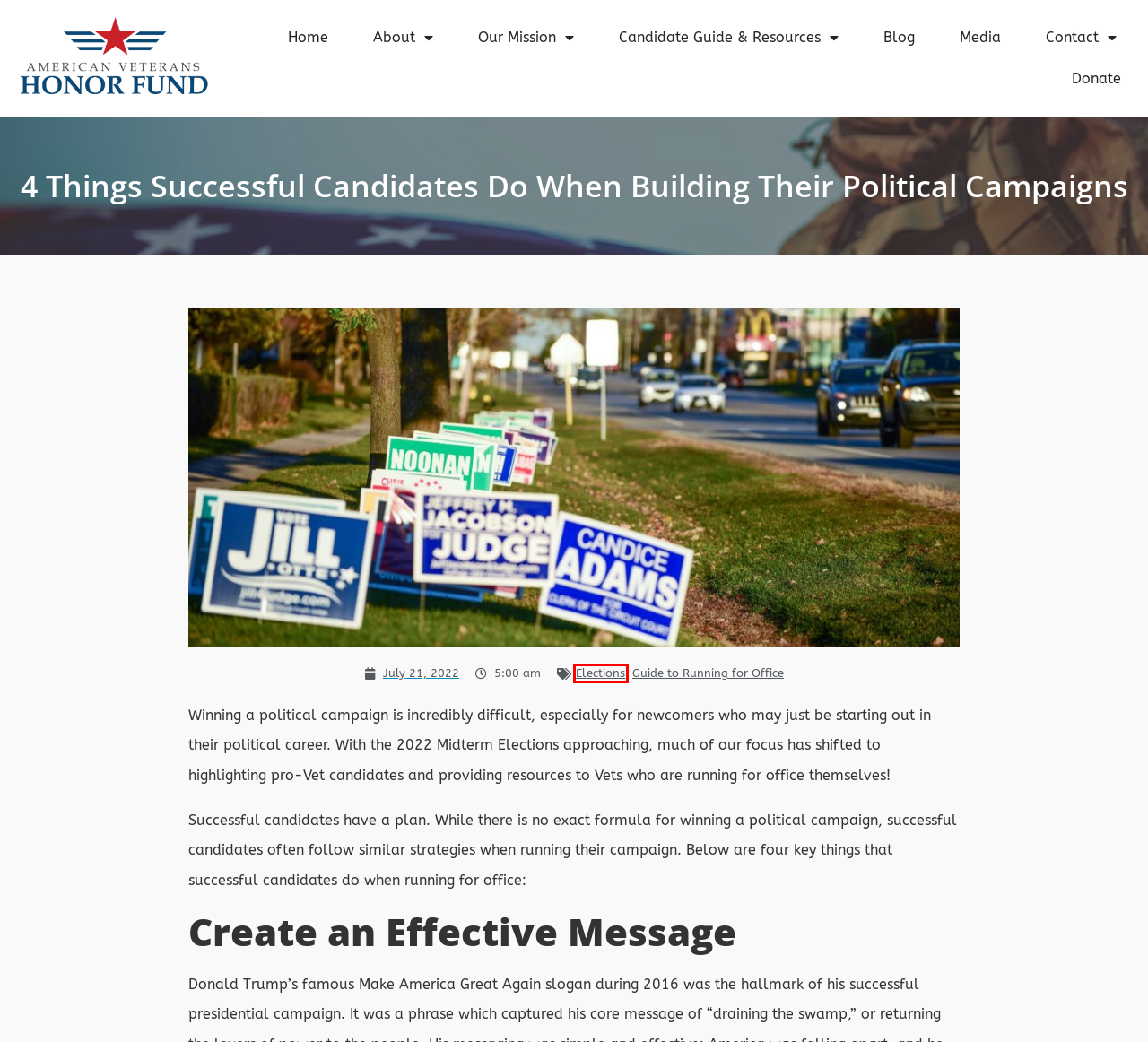Given a screenshot of a webpage with a red bounding box highlighting a UI element, determine which webpage description best matches the new webpage that appears after clicking the highlighted element. Here are the candidates:
A. Elections Archives - American Veterans Honor Fund
B. July 21, 2022 - American Veterans Honor Fund
C. American Veterans Honor Fund - Helping Veterans Pursue Public Service
D. American Veterans Honor Fund - Grassroots Political Organization
E. Press Room - American Veterans Honor Fund
F. American Veterans Honor Fund's Blog - Proponent of Veteran Politicians
G. Donate - American Veterans Honor Fund
H. Guide to Running for Office Archives - American Veterans Honor Fund

A